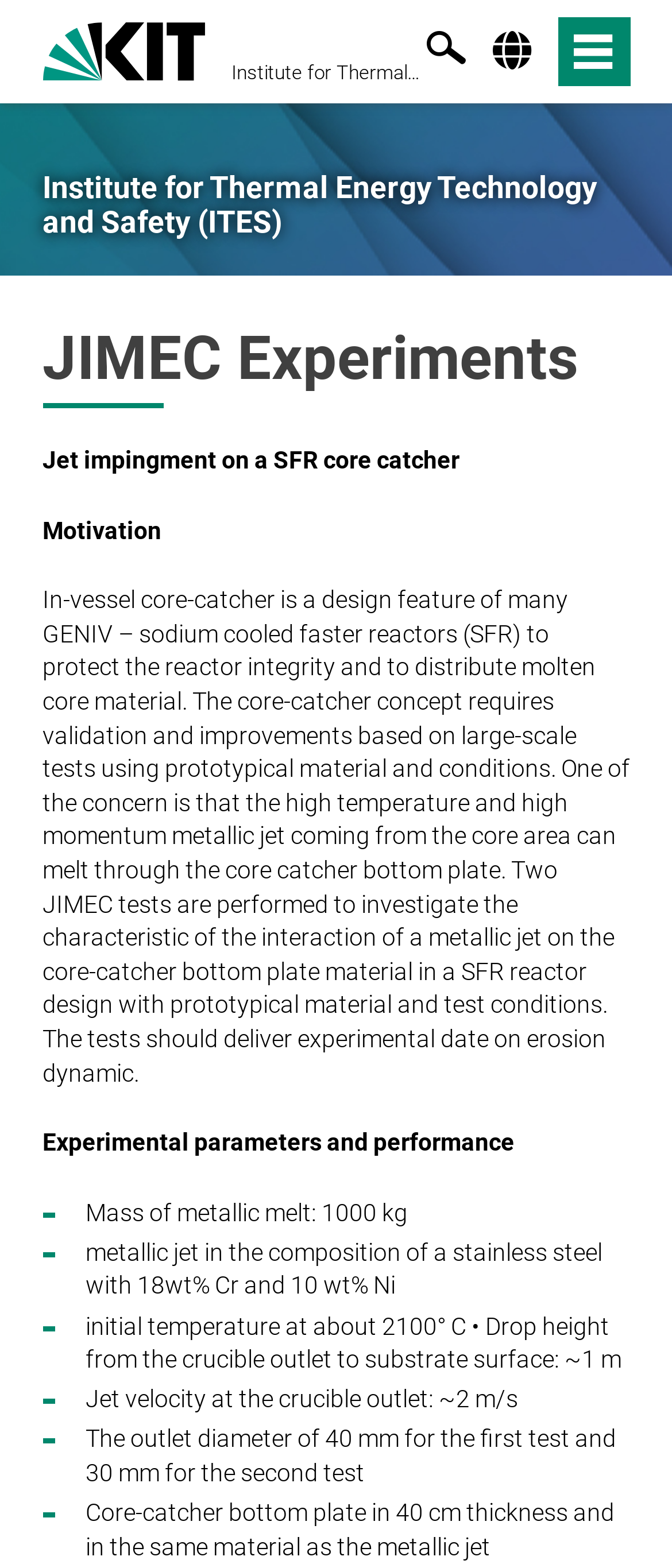Offer a detailed explanation of the webpage layout and contents.

The webpage is about the Molten Salt Technologies (FTS) department at the Karlsruhe Institute of Technology (KIT), specifically focusing on the JIMEC Experiments. 

At the top left, there is a link to the KIT homepage, accompanied by an image of the KIT logo. On the top right, there is a button with an image inside, but no text description. 

Below the top section, there is a link to the Institute for Thermal Energy Technology and Safety (ITES) on the left, and a search switch with a magnifying glass icon on the right. 

The main content of the page is divided into sections. The first section has a heading "JIMEC Experiments" and describes an experiment involving jet impingement on a SFR core catcher. 

Below this, there are several paragraphs of text explaining the motivation behind the experiment, the experimental parameters, and the performance of the tests. The text is divided into sections with headings such as "Motivation", "Experimental parameters and performance", and lists several specific details about the experiment, including the mass of metallic melt, the composition of the metallic jet, and the initial temperature. 

There are no images or other multimedia elements on the page besides the KIT logo and the search icon.